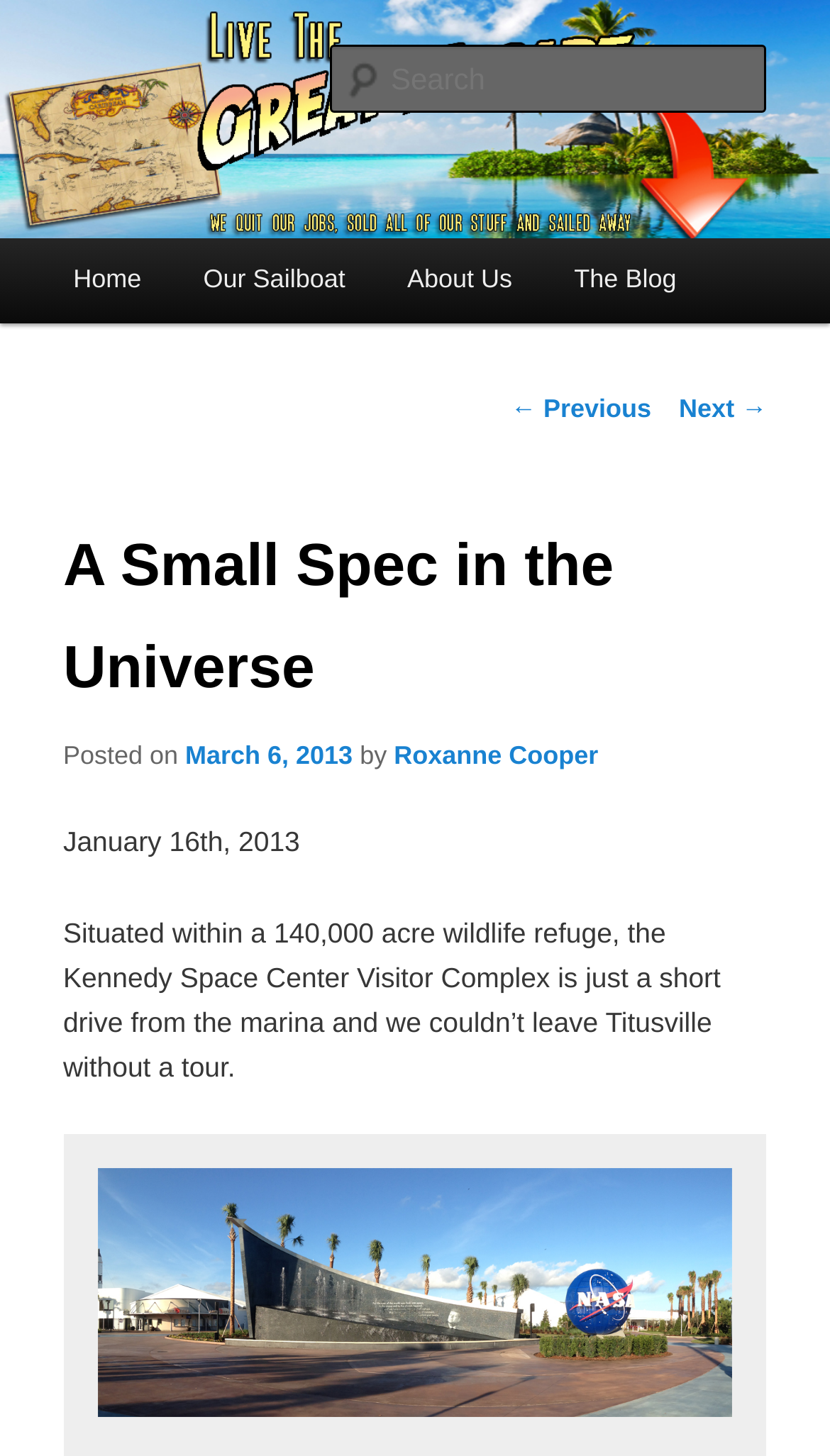Identify the bounding box coordinates of the element to click to follow this instruction: 'Read the previous post'. Ensure the coordinates are four float values between 0 and 1, provided as [left, top, right, bottom].

[0.615, 0.271, 0.785, 0.291]